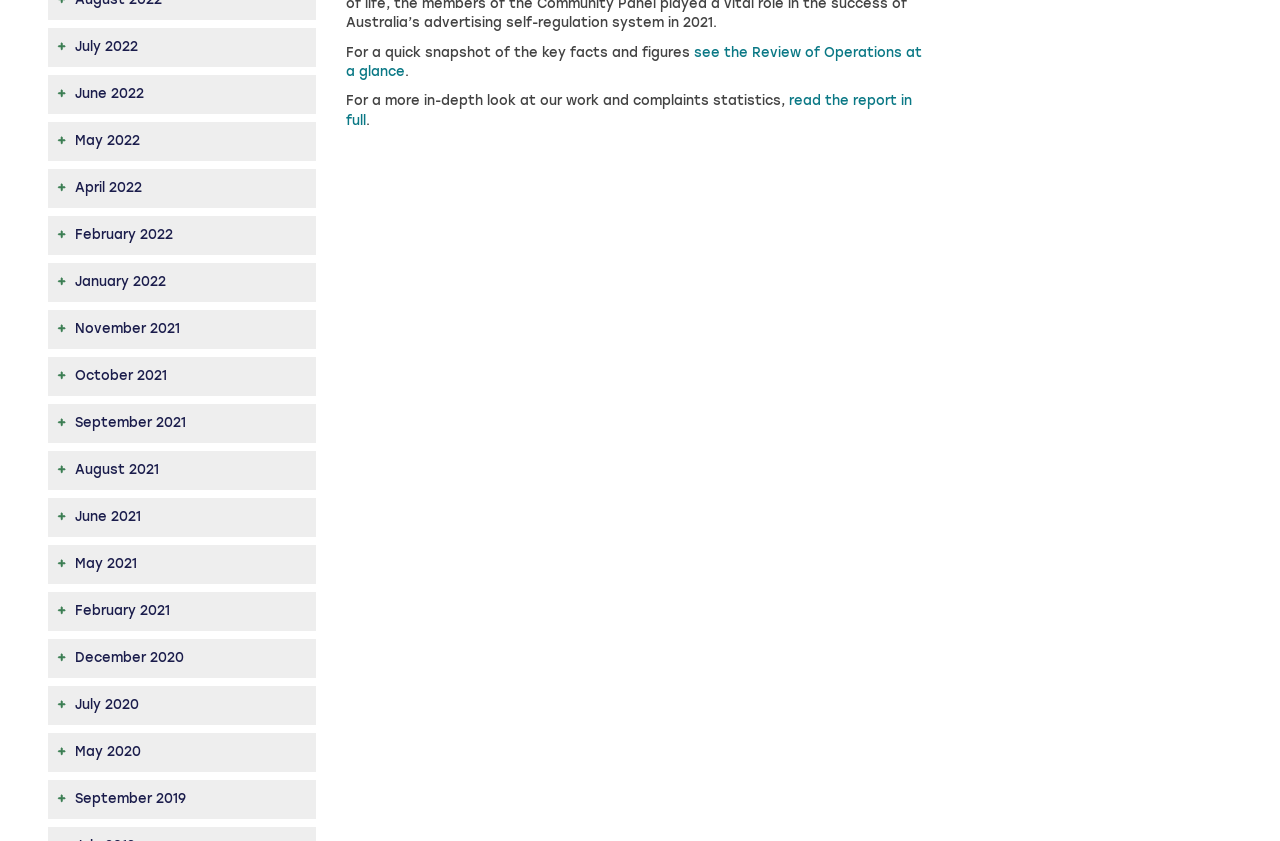Show me the bounding box coordinates of the clickable region to achieve the task as per the instruction: "view July 2022 report".

[0.037, 0.033, 0.247, 0.08]